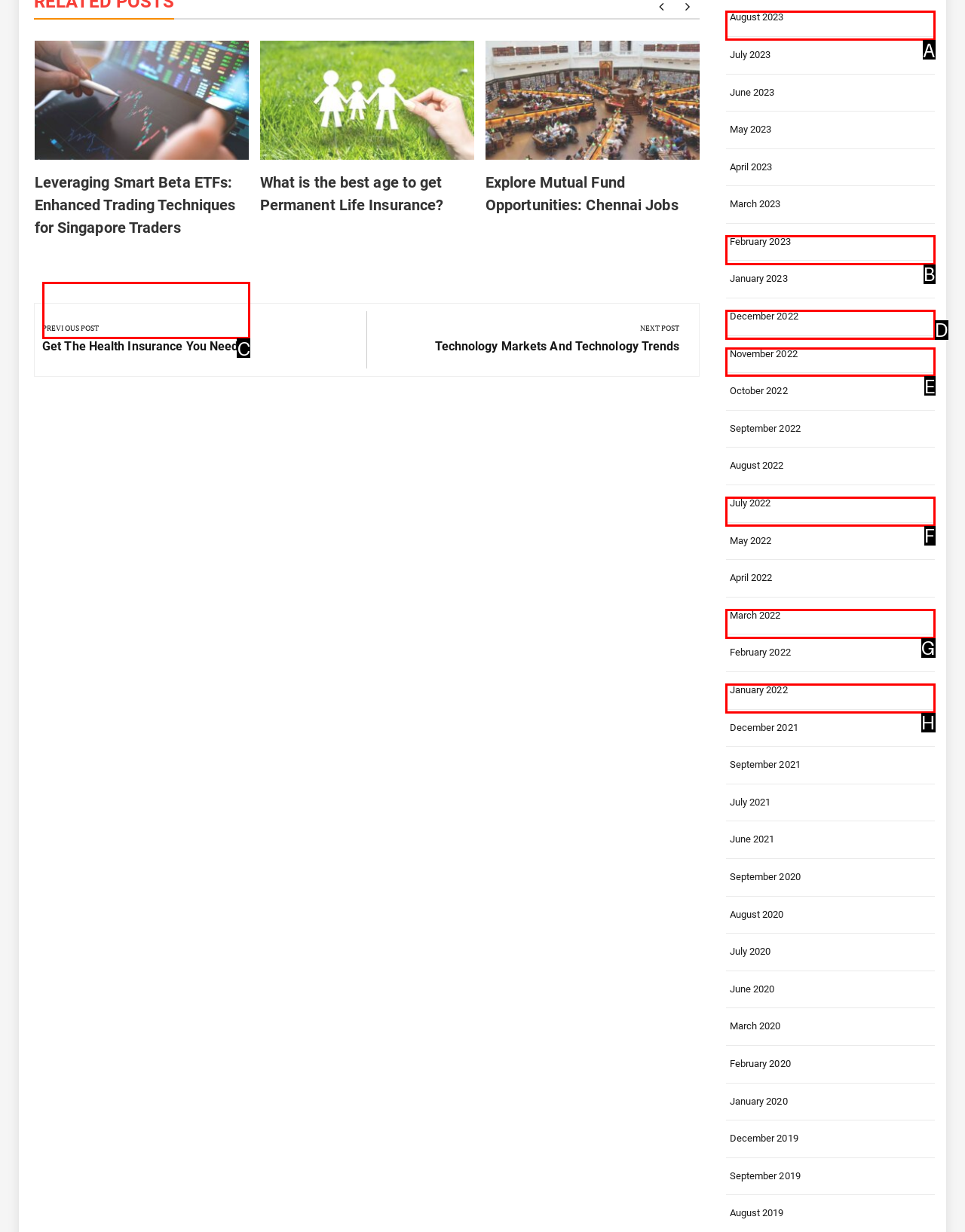Select the correct option from the given choices to perform this task: Navigate to previous post. Provide the letter of that option.

C